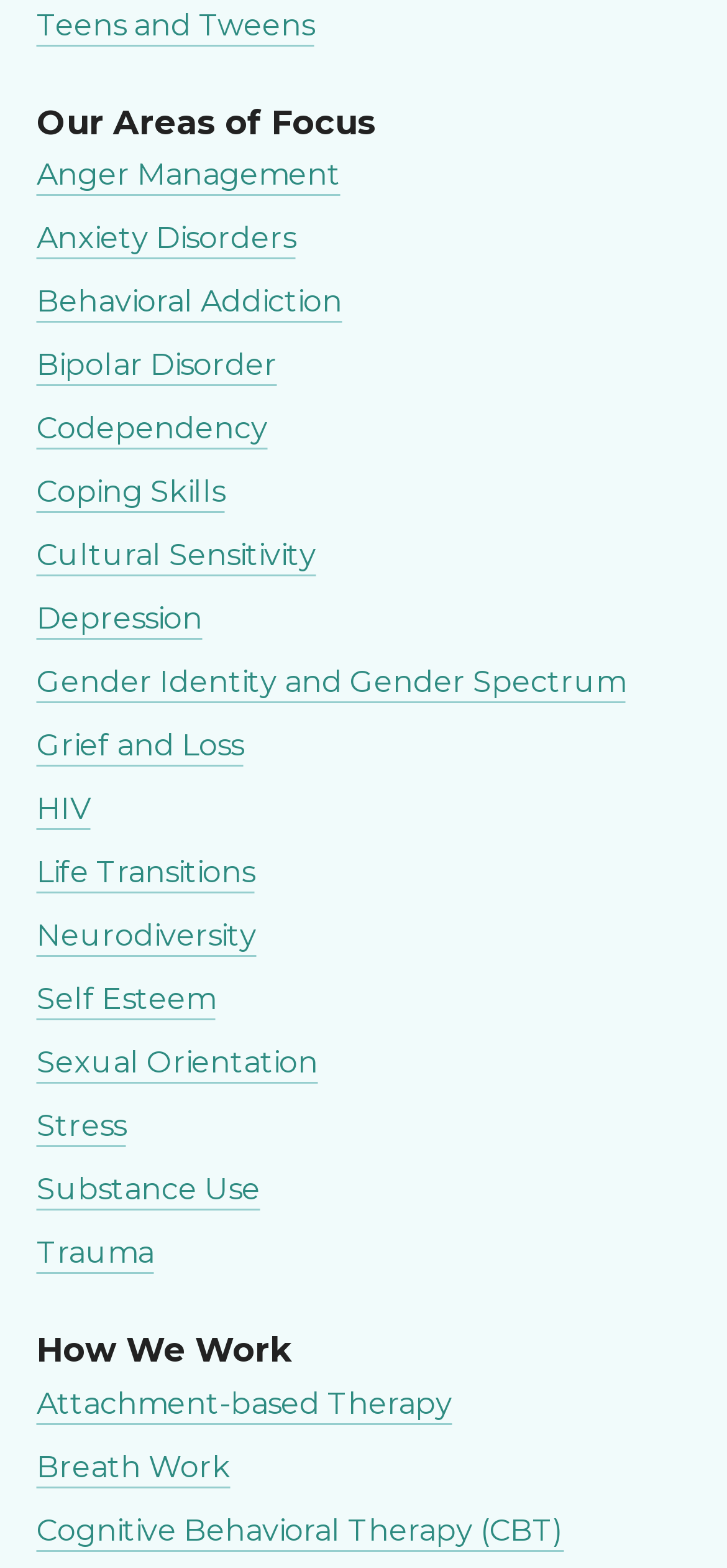Please determine the bounding box coordinates of the element to click in order to execute the following instruction: "Explore Cognitive Behavioral Therapy (CBT)". The coordinates should be four float numbers between 0 and 1, specified as [left, top, right, bottom].

[0.05, 0.965, 0.776, 0.987]